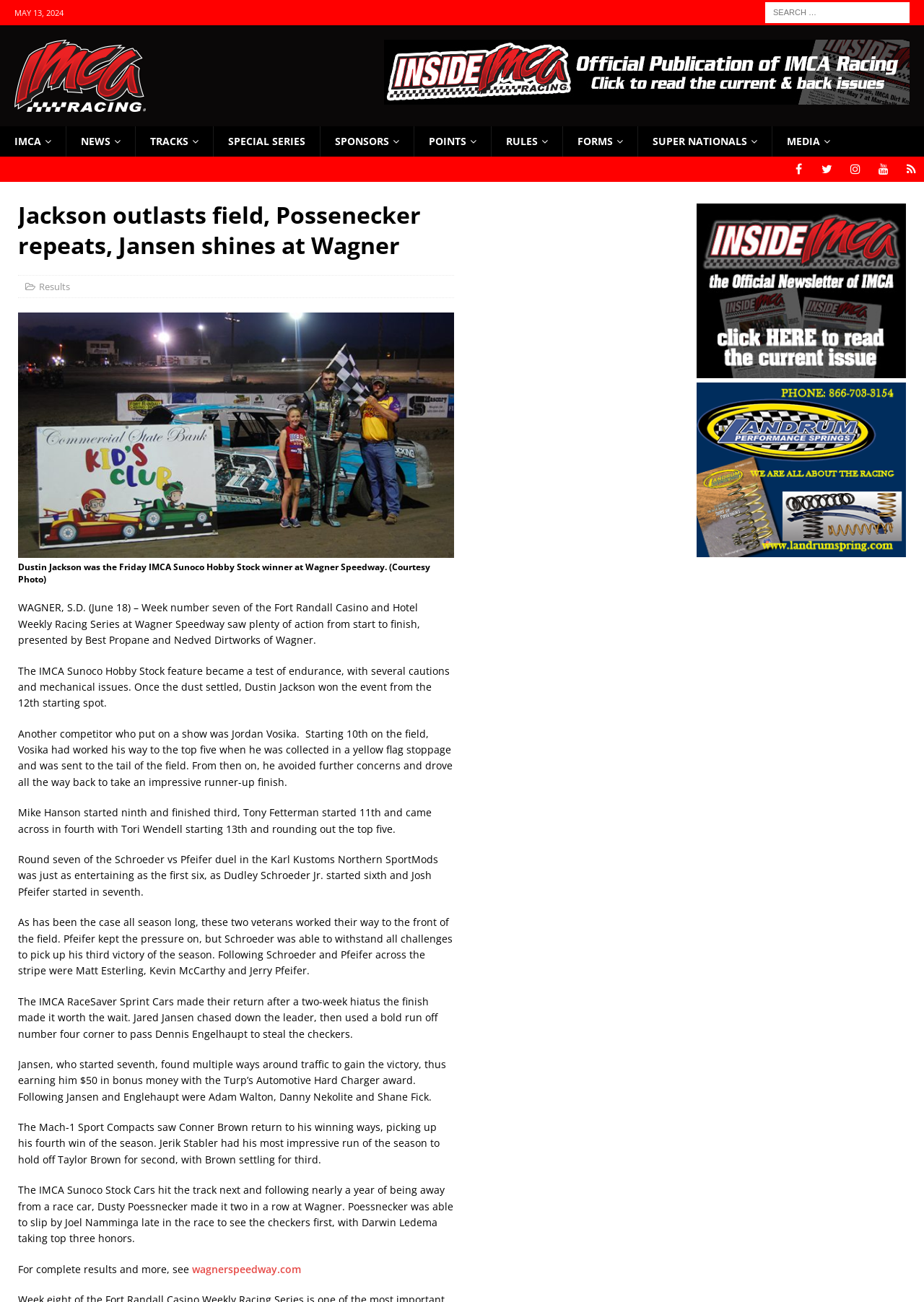Answer the question in a single word or phrase:
What is the website where complete results can be found?

wagnerspeedway.com